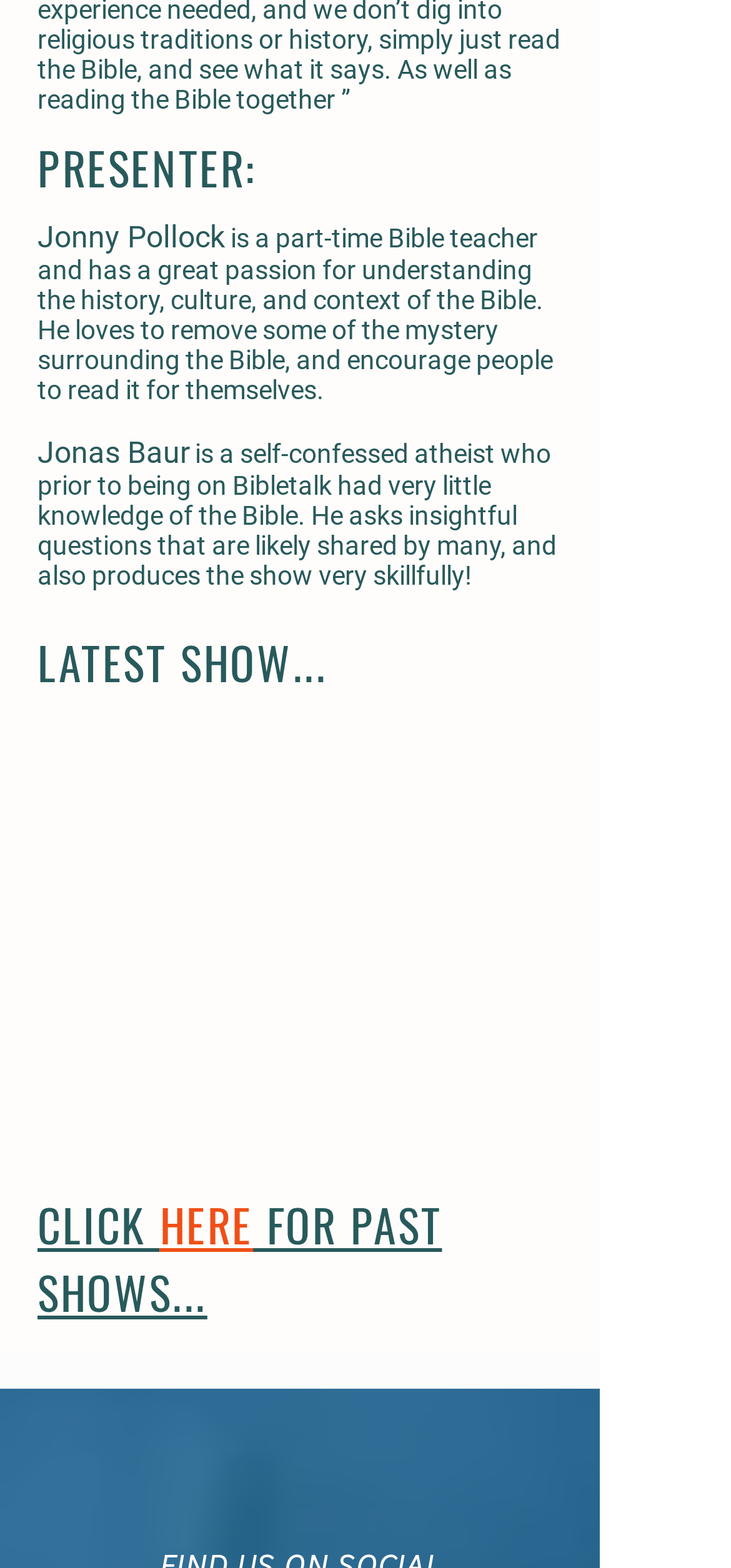Determine the bounding box for the UI element described here: "aria-label="White Twitter Icon"".

[0.592, 0.91, 0.749, 0.982]